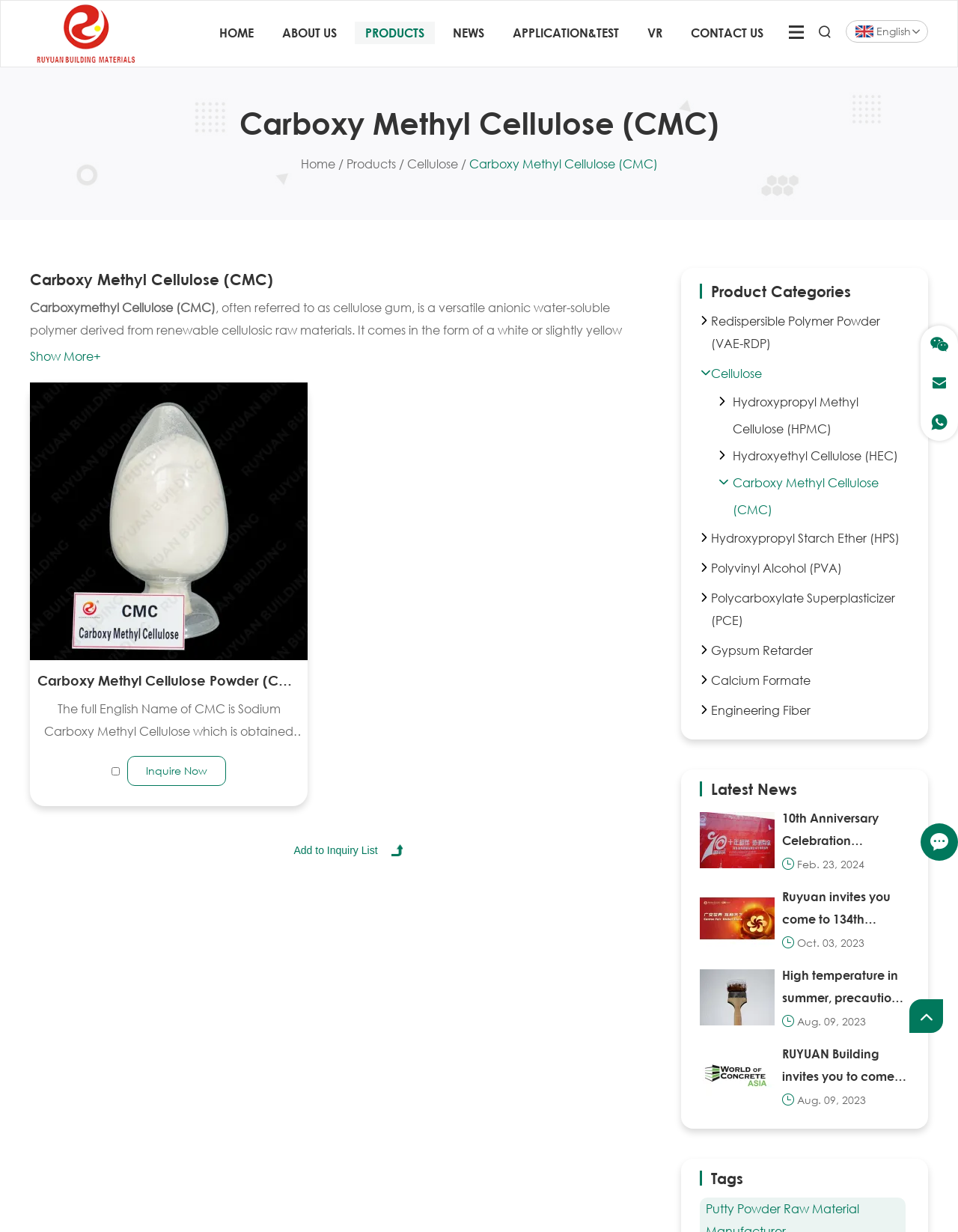Kindly determine the bounding box coordinates of the area that needs to be clicked to fulfill this instruction: "View latest news".

[0.742, 0.633, 0.832, 0.648]